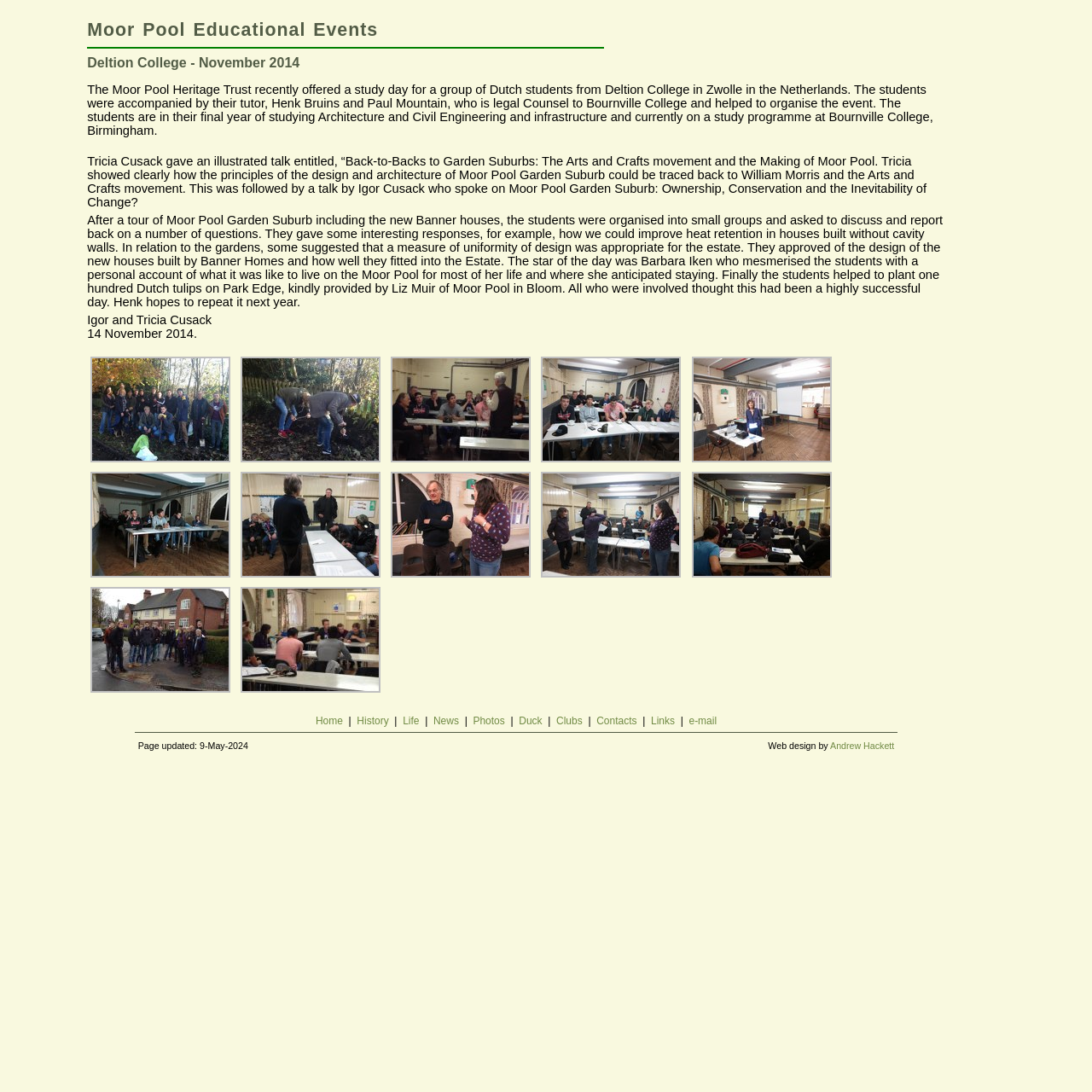Determine the bounding box coordinates of the region to click in order to accomplish the following instruction: "Visit the website of 'Andrew Hackett'". Provide the coordinates as four float numbers between 0 and 1, specifically [left, top, right, bottom].

[0.76, 0.678, 0.819, 0.687]